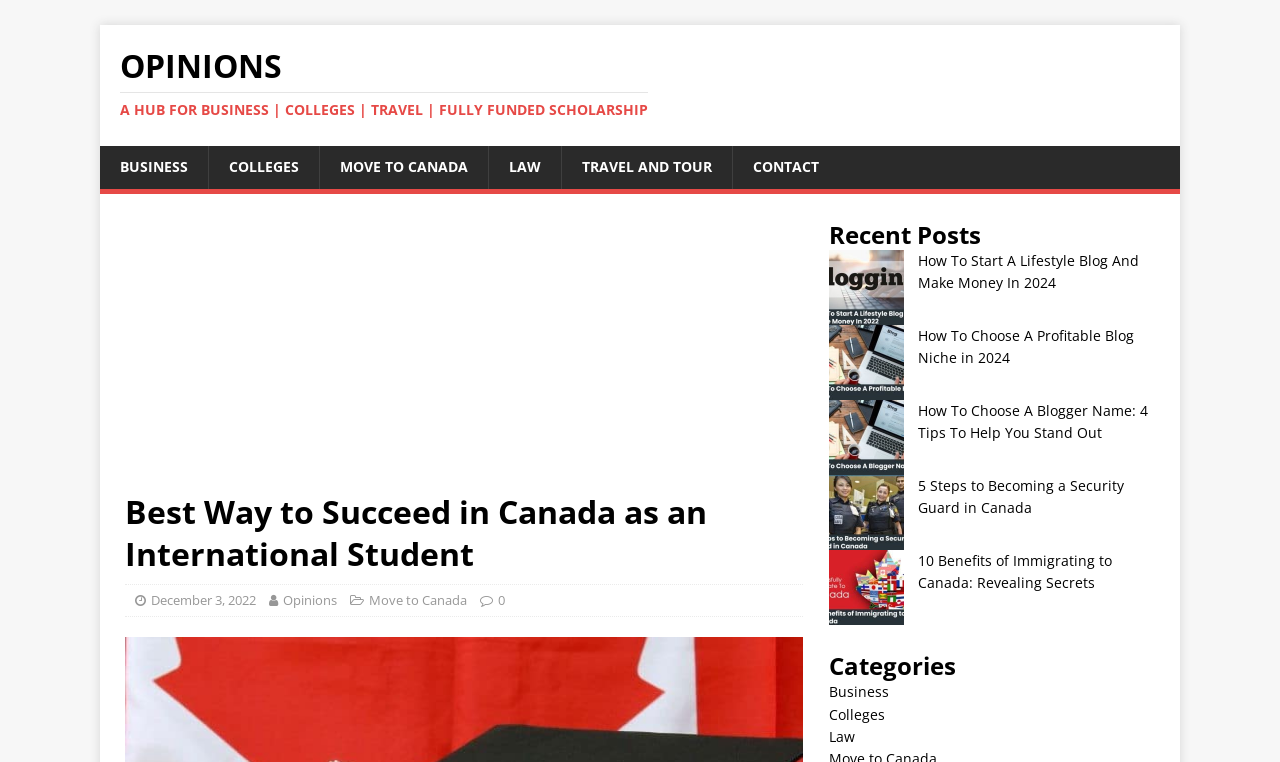Identify the bounding box coordinates for the element you need to click to achieve the following task: "Read the 'Best Way to Succeed in Canada as an International Student' article". The coordinates must be four float values ranging from 0 to 1, formatted as [left, top, right, bottom].

[0.098, 0.645, 0.627, 0.754]